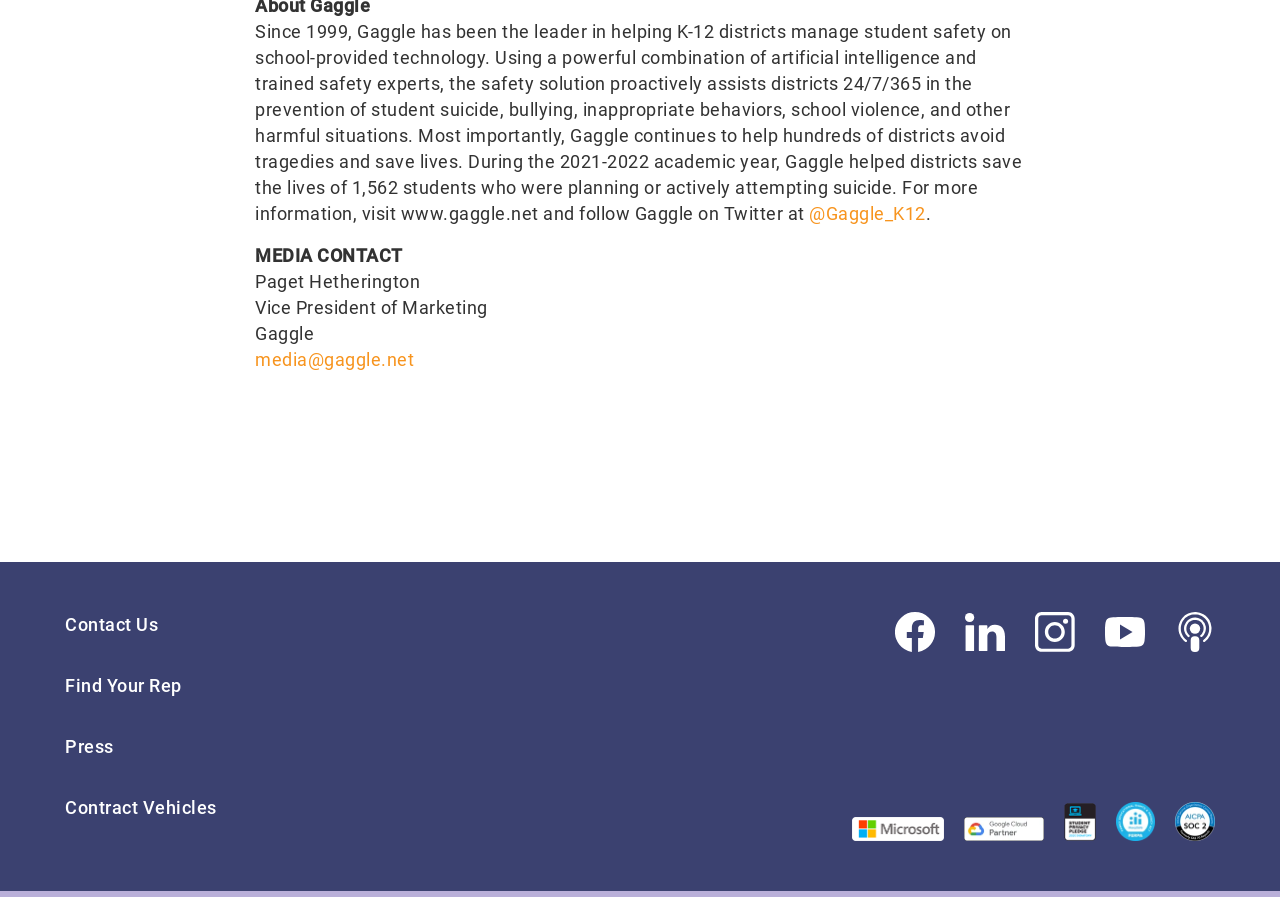Please identify the bounding box coordinates of the element on the webpage that should be clicked to follow this instruction: "go to 'CONTACT'". The bounding box coordinates should be given as four float numbers between 0 and 1, formatted as [left, top, right, bottom].

None